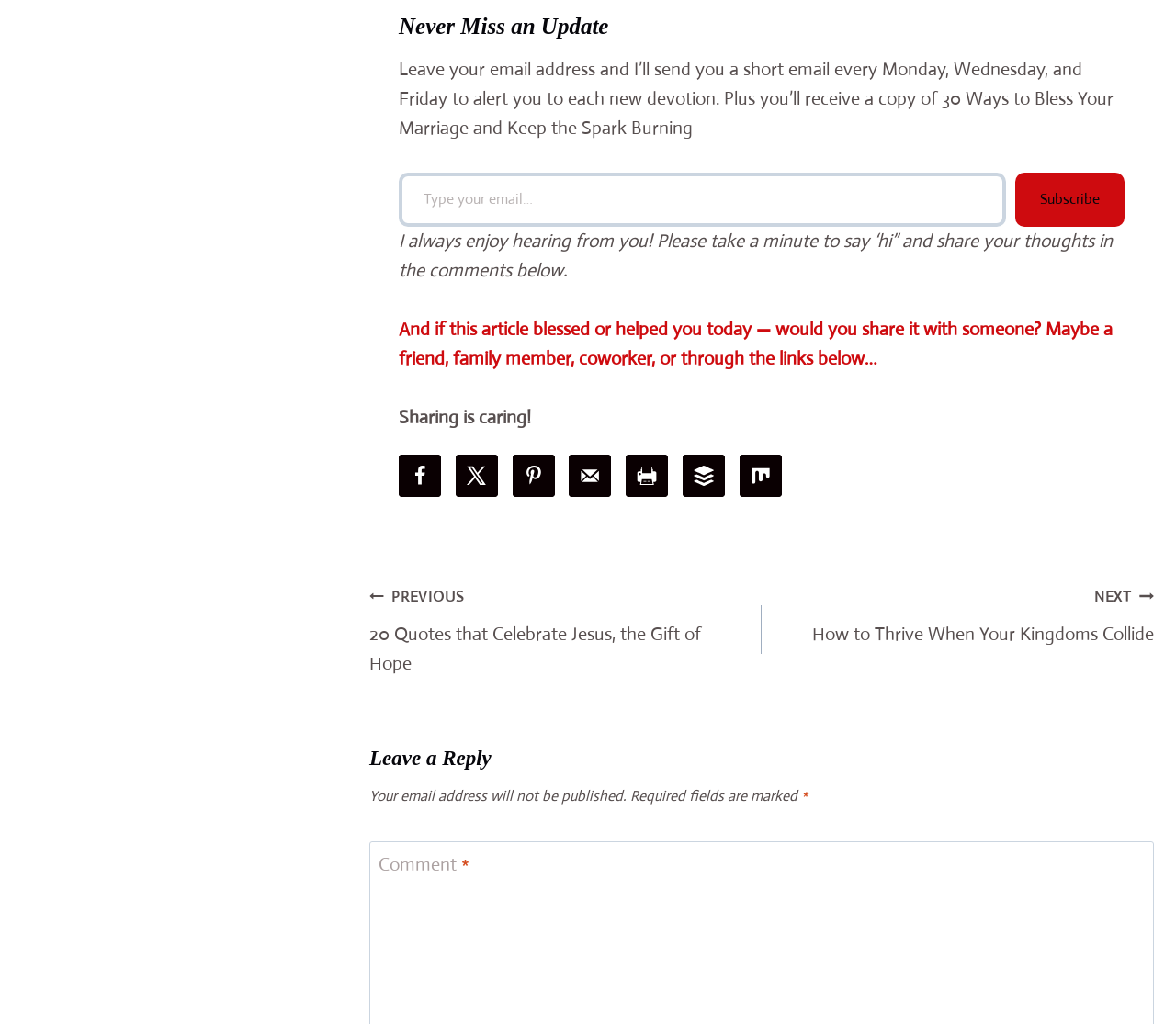Provide a short answer to the following question with just one word or phrase: What is the purpose of the comment section?

Leave a reply